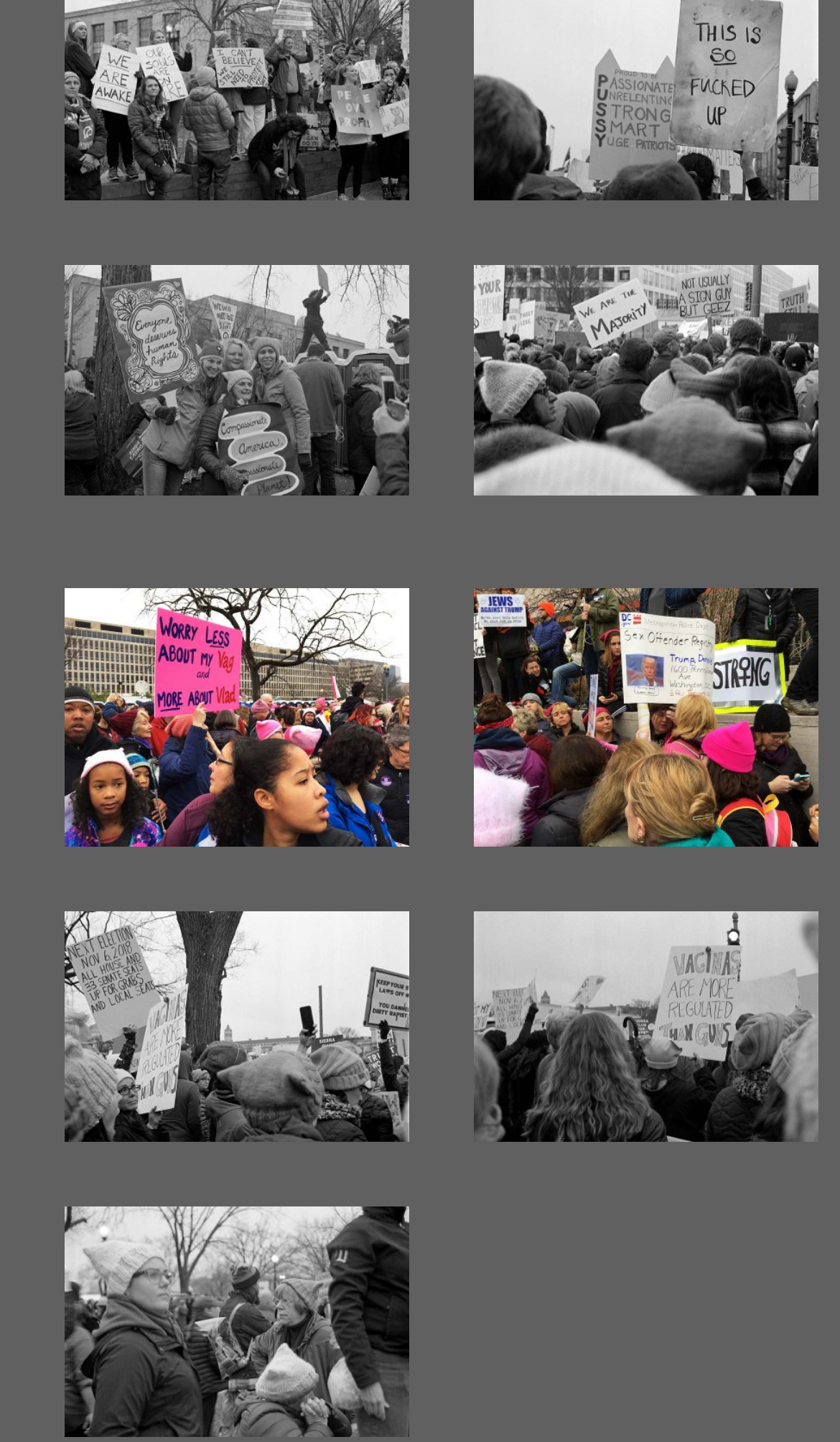Please locate the bounding box coordinates of the element that should be clicked to complete the given instruction: "view the second product".

[0.564, 0.119, 0.974, 0.144]